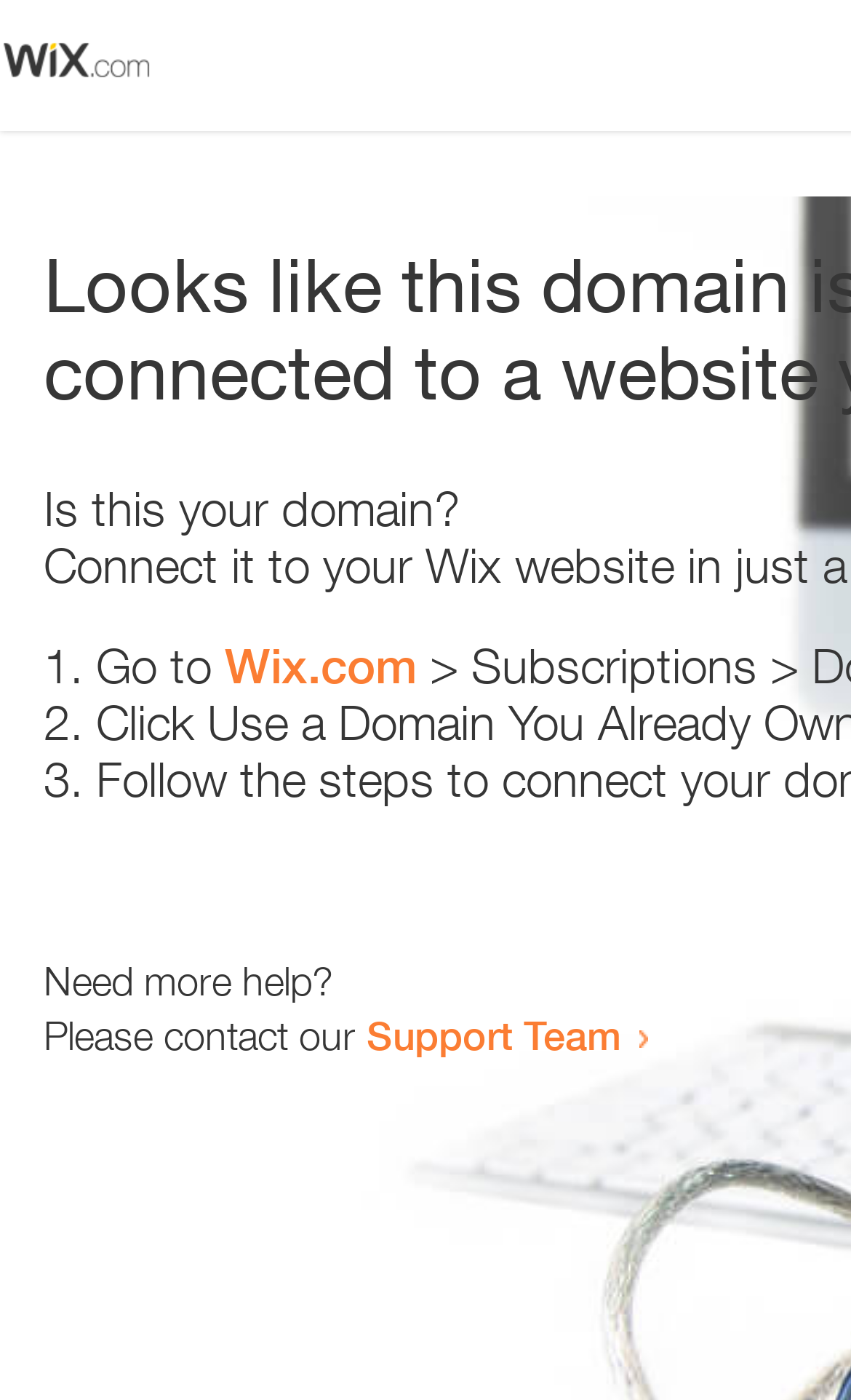Determine the bounding box of the UI component based on this description: "alt="Locksmith Bloomingdale IL"". The bounding box coordinates should be four float values between 0 and 1, i.e., [left, top, right, bottom].

None